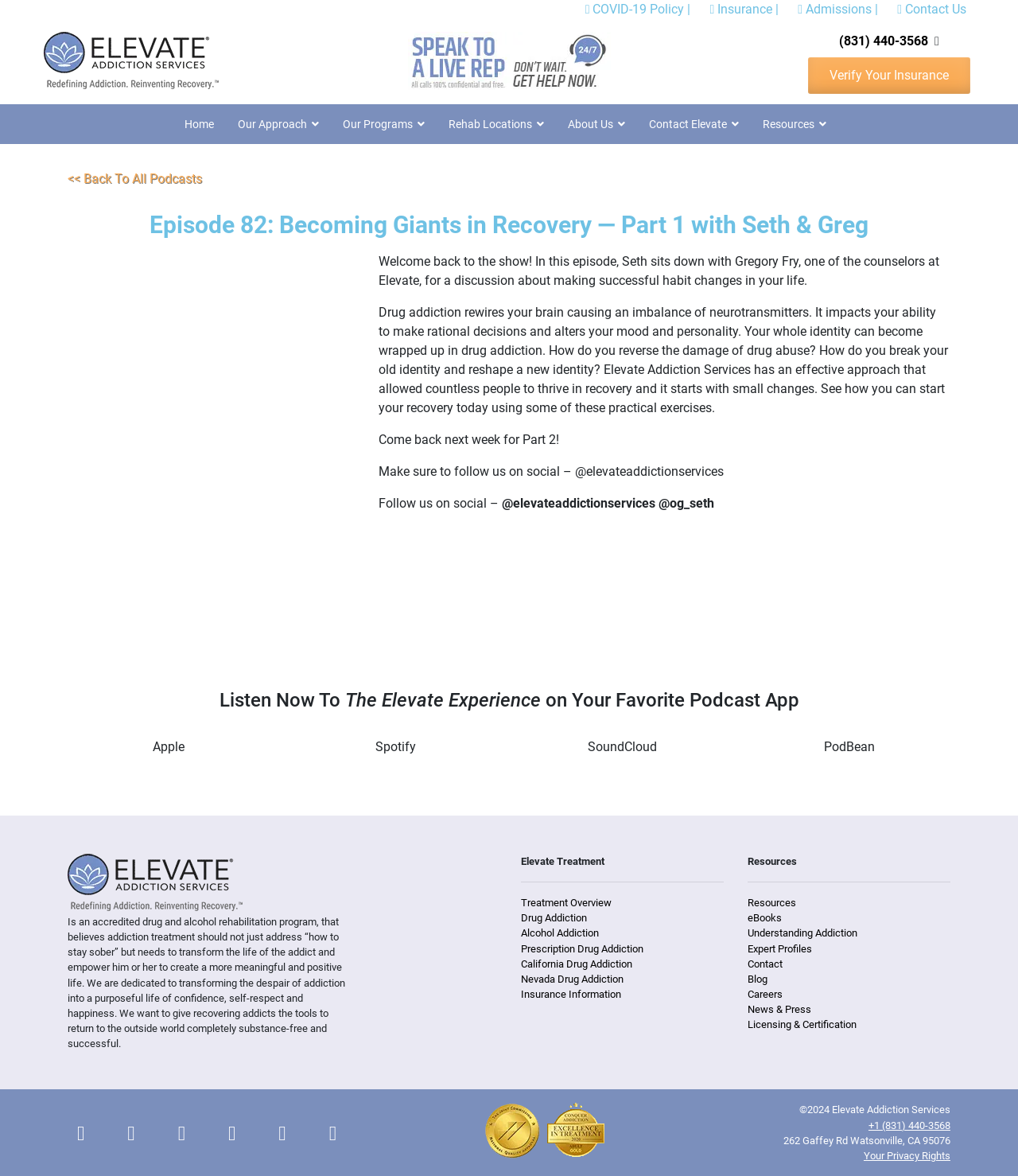Kindly determine the bounding box coordinates for the clickable area to achieve the given instruction: "Contact Elevate Addiction Services".

[0.881, 0.001, 0.949, 0.014]